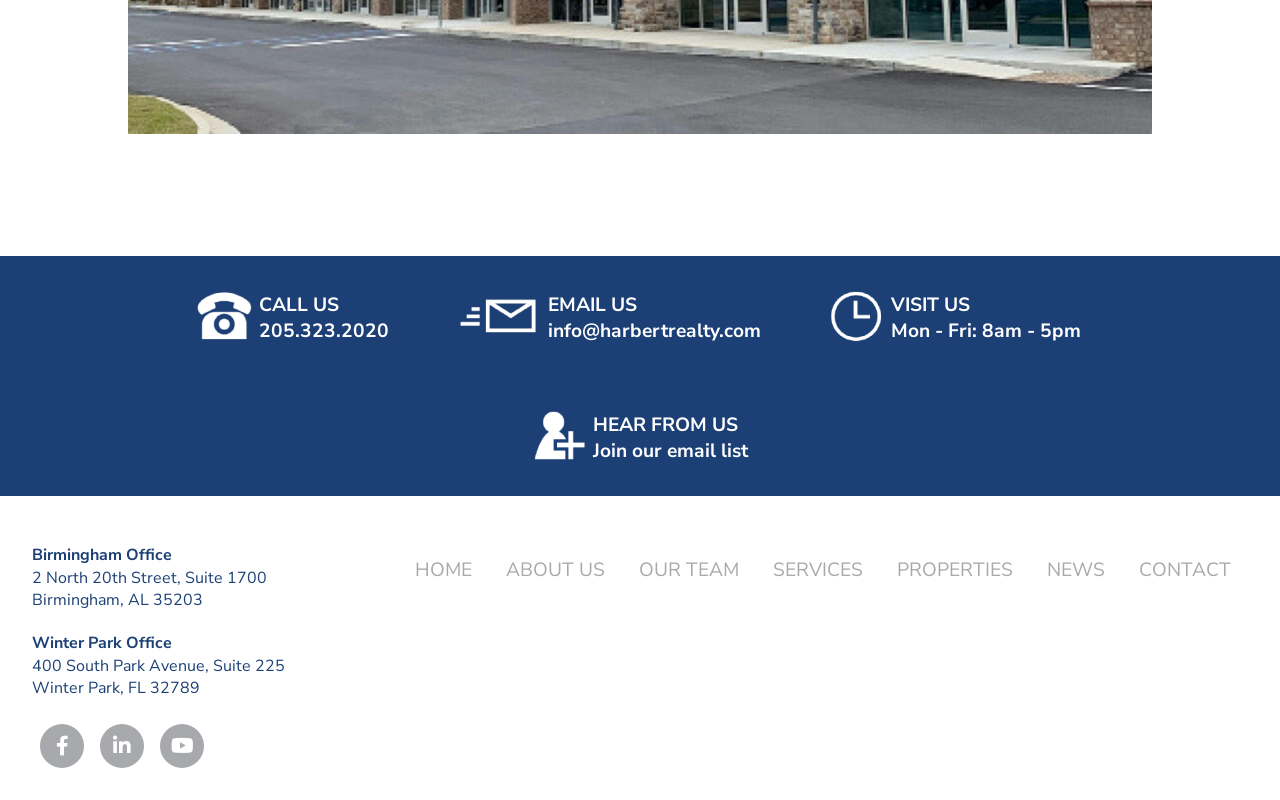What is the phone number to call?
Kindly offer a detailed explanation using the data available in the image.

I found the phone number by looking at the link element with the text 'CALL US 205.323.2020' which is located at the top of the page.